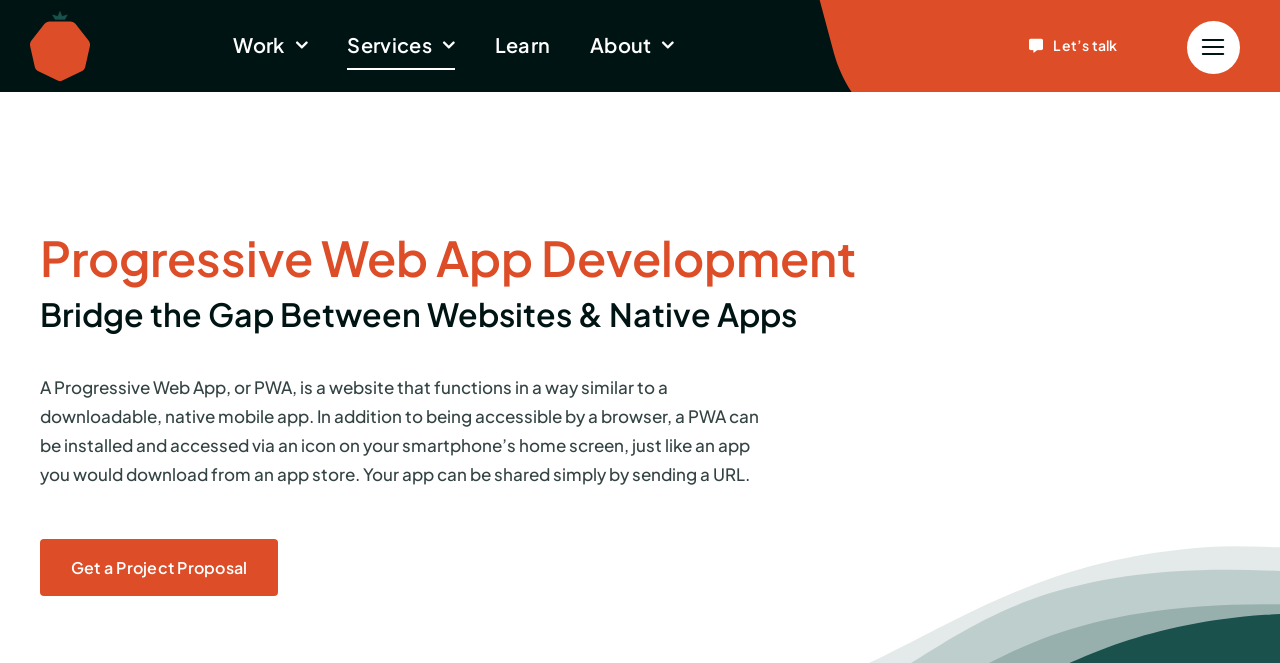Given the description: "Notice of Privacy Policy", determine the bounding box coordinates of the UI element. The coordinates should be formatted as four float numbers between 0 and 1, [left, top, right, bottom].

None